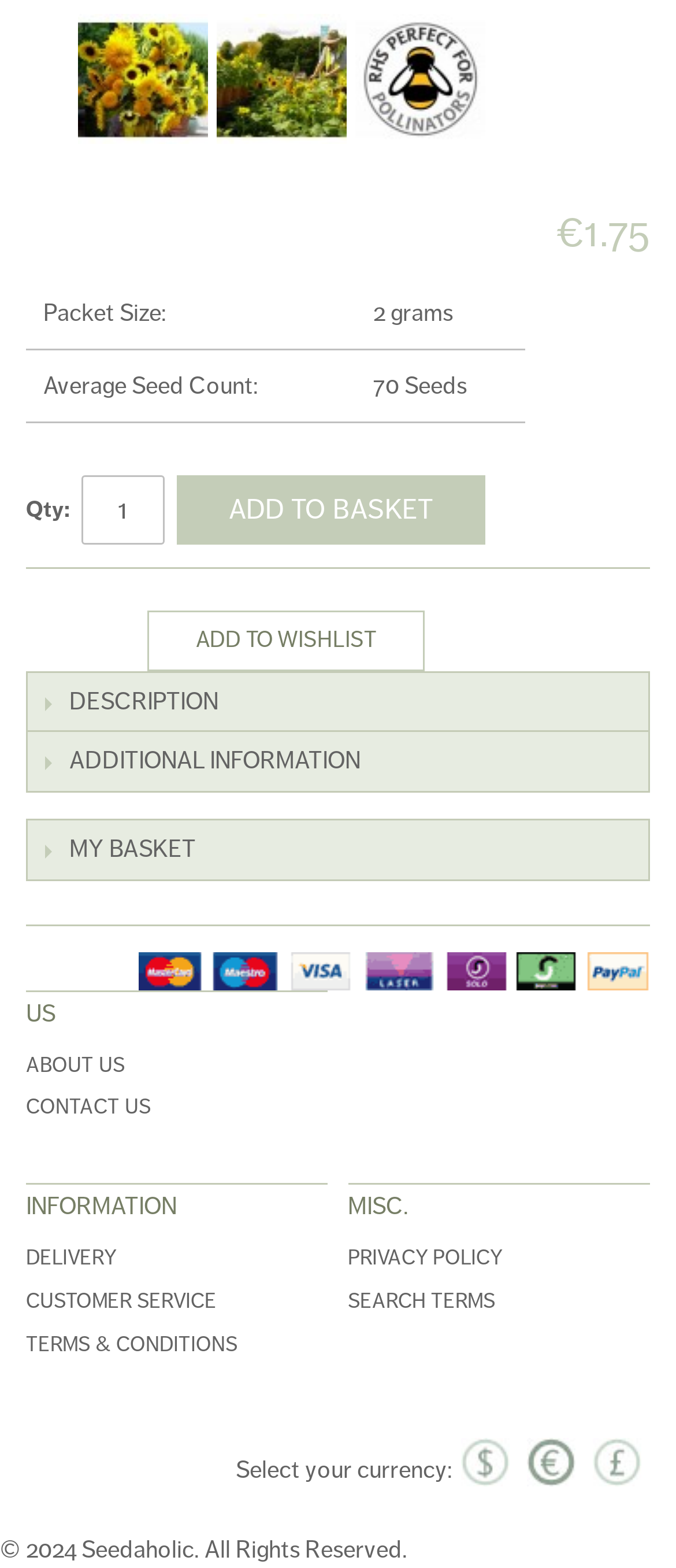Please determine the bounding box coordinates for the UI element described as: "Add to Cart".

None